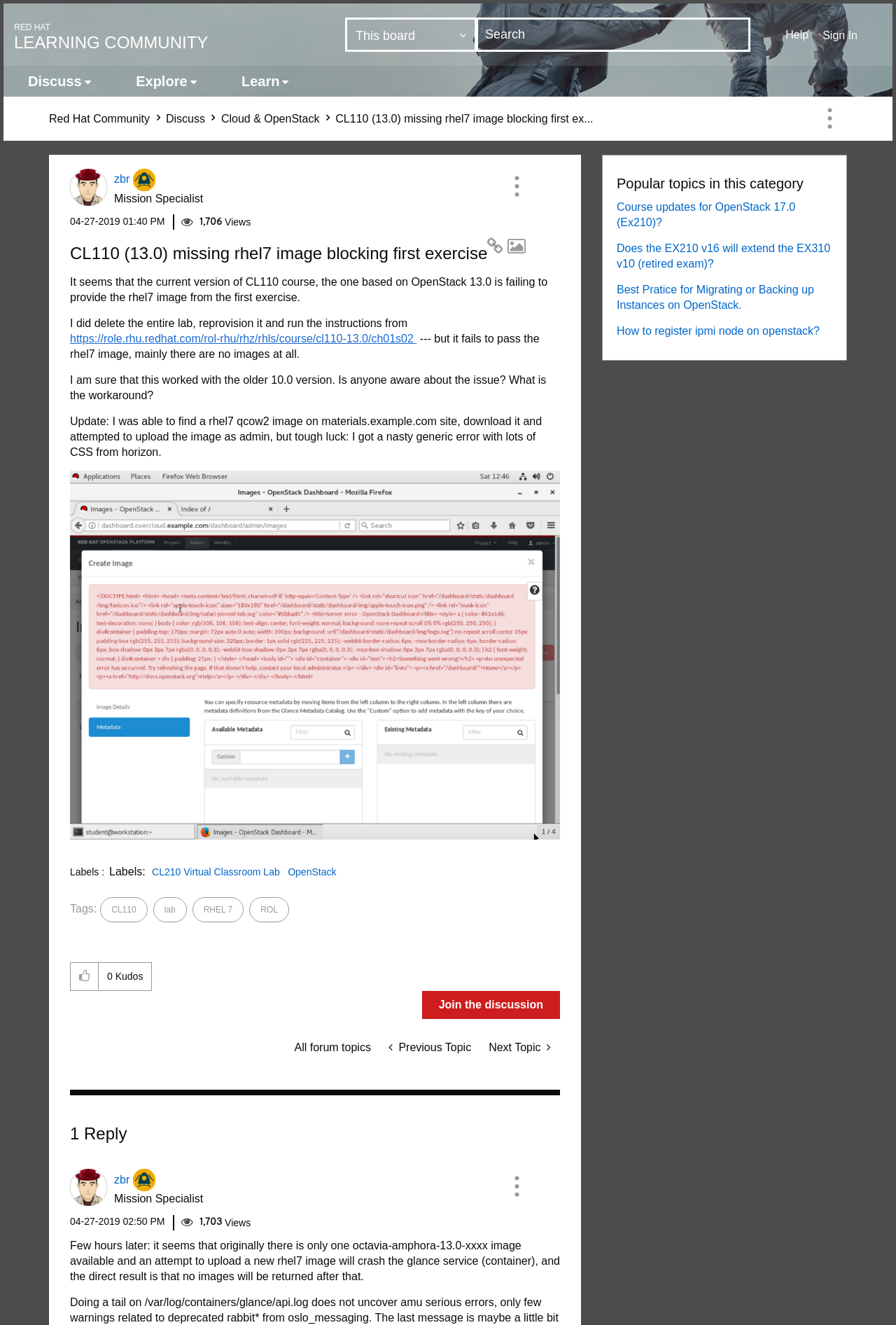Please locate the UI element described by "Next Topic" and provide its bounding box coordinates.

[0.535, 0.78, 0.625, 0.801]